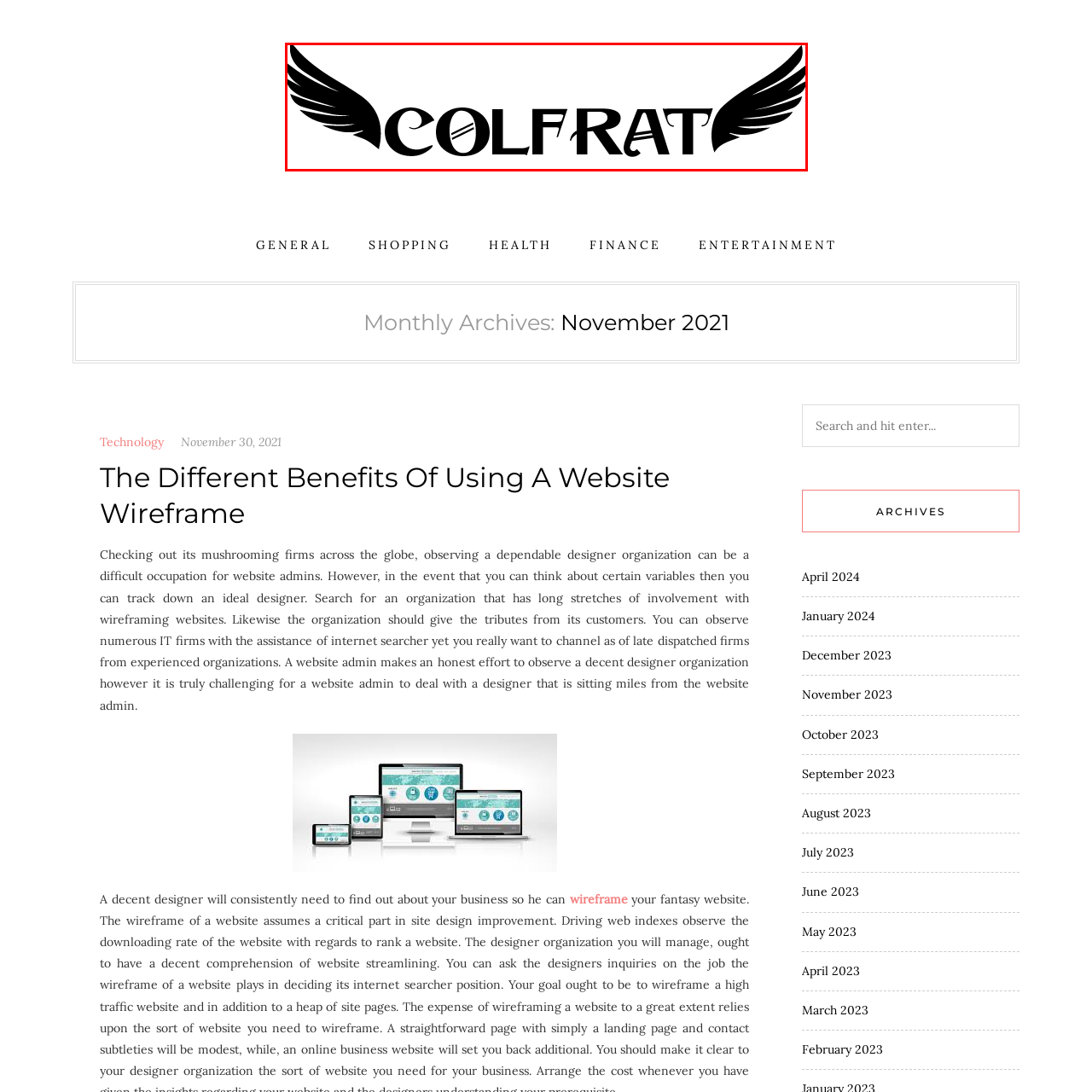What does the logo evoke?
Inspect the image portion within the red bounding box and deliver a detailed answer to the question.

According to the caption, the wings on either side of the logo 'evoke a sense of freedom and dynamism', which implies that the logo is designed to convey a feeling of liberation and energy.